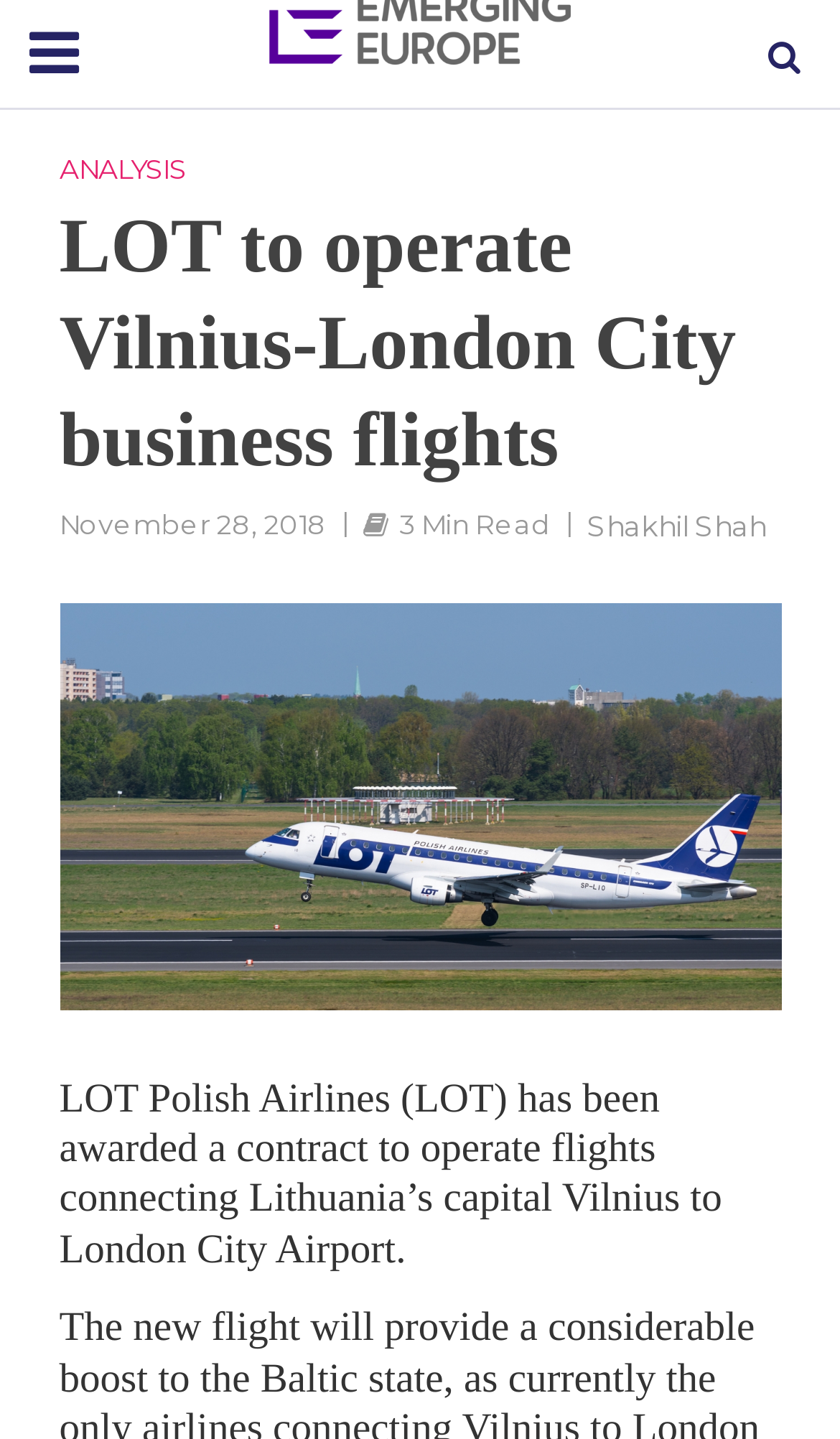What is the headline of the webpage?

LOT to operate Vilnius-London City business flights